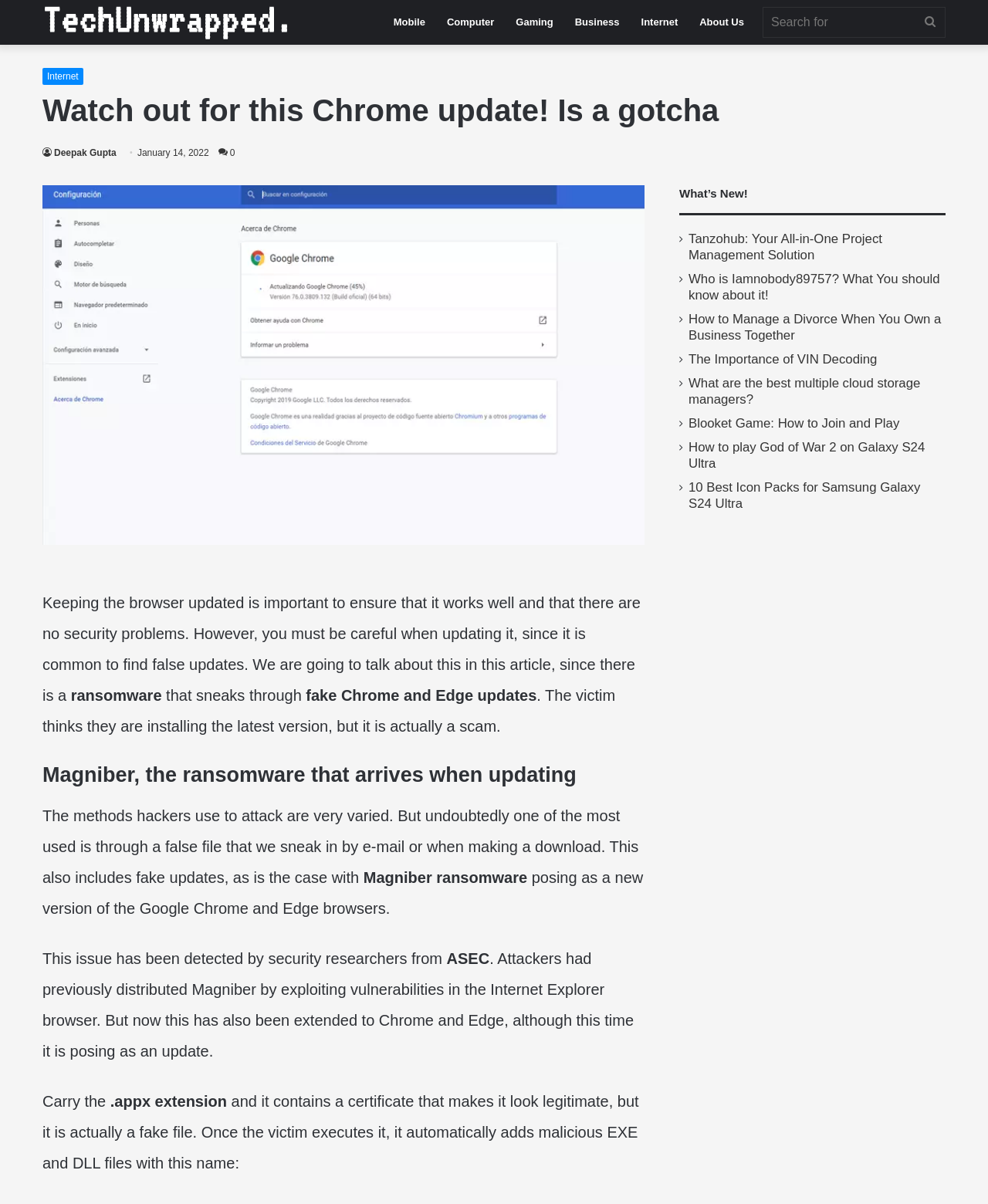Determine the bounding box coordinates of the element's region needed to click to follow the instruction: "Check out the 'What’s New!' section". Provide these coordinates as four float numbers between 0 and 1, formatted as [left, top, right, bottom].

[0.688, 0.155, 0.757, 0.166]